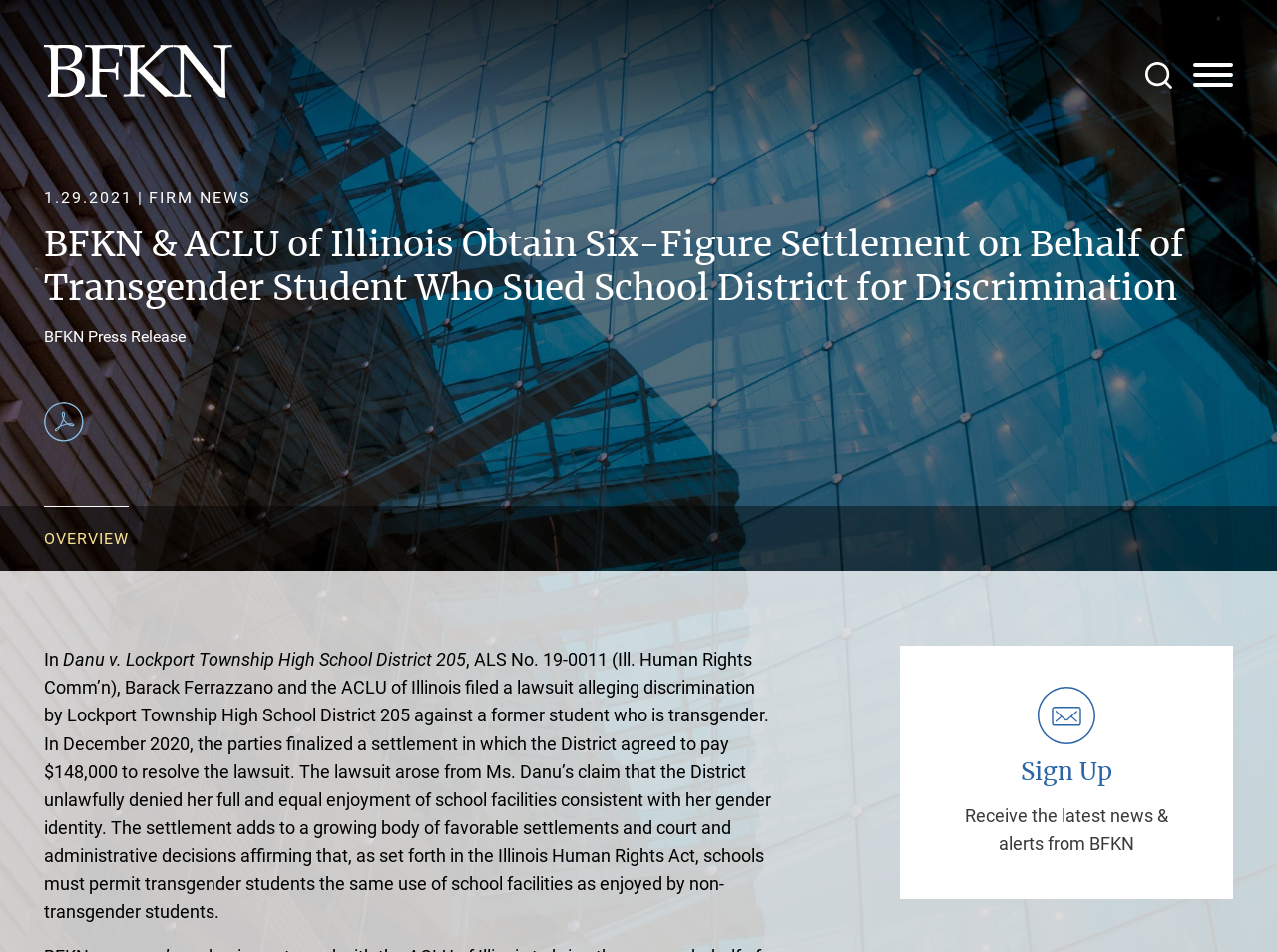Answer the following query with a single word or phrase:
What is the purpose of the button with the image?

Menu